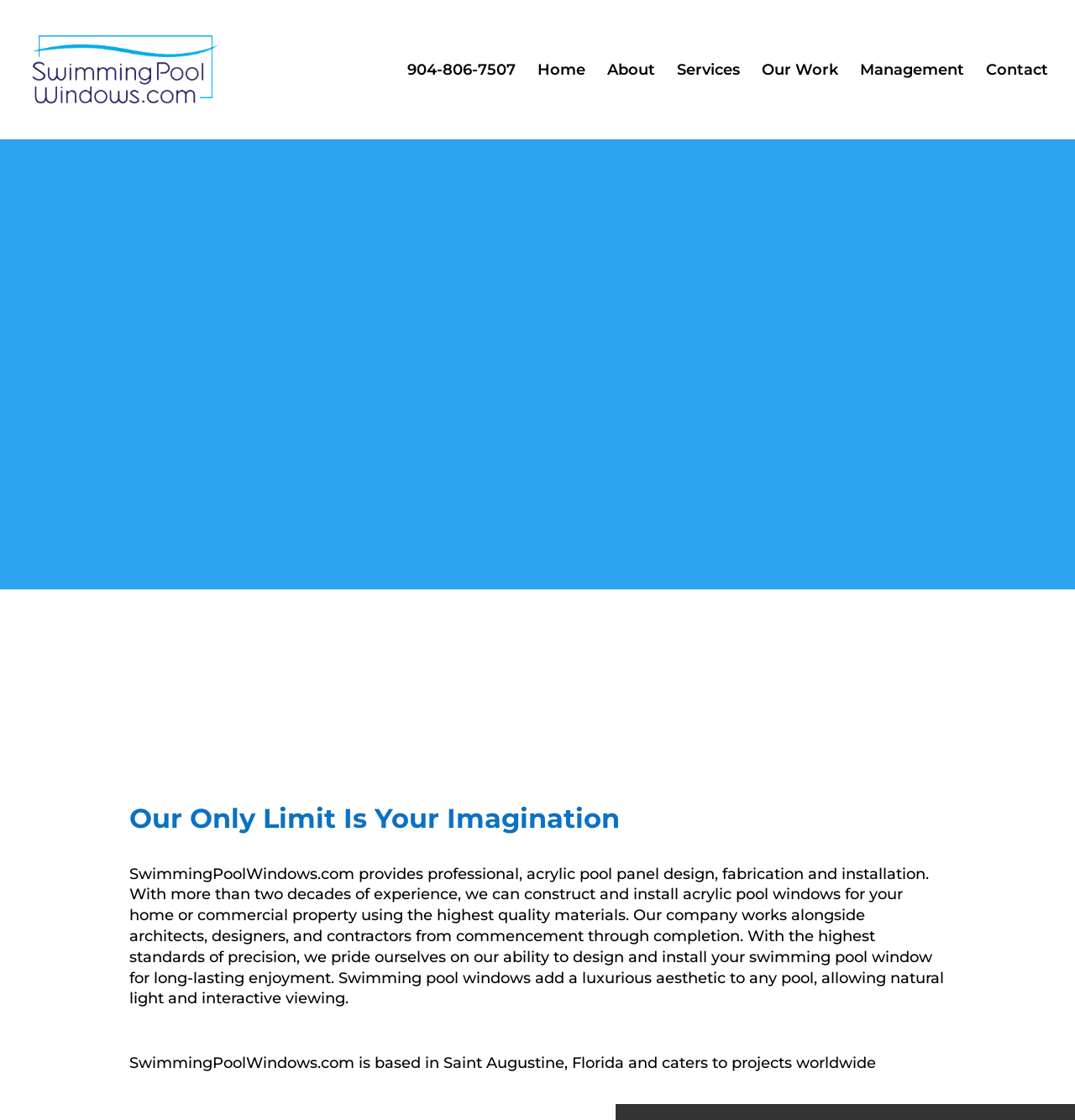Please reply to the following question using a single word or phrase: 
What is the company's approach to working with clients?

Working alongside architects, designers, and contractors